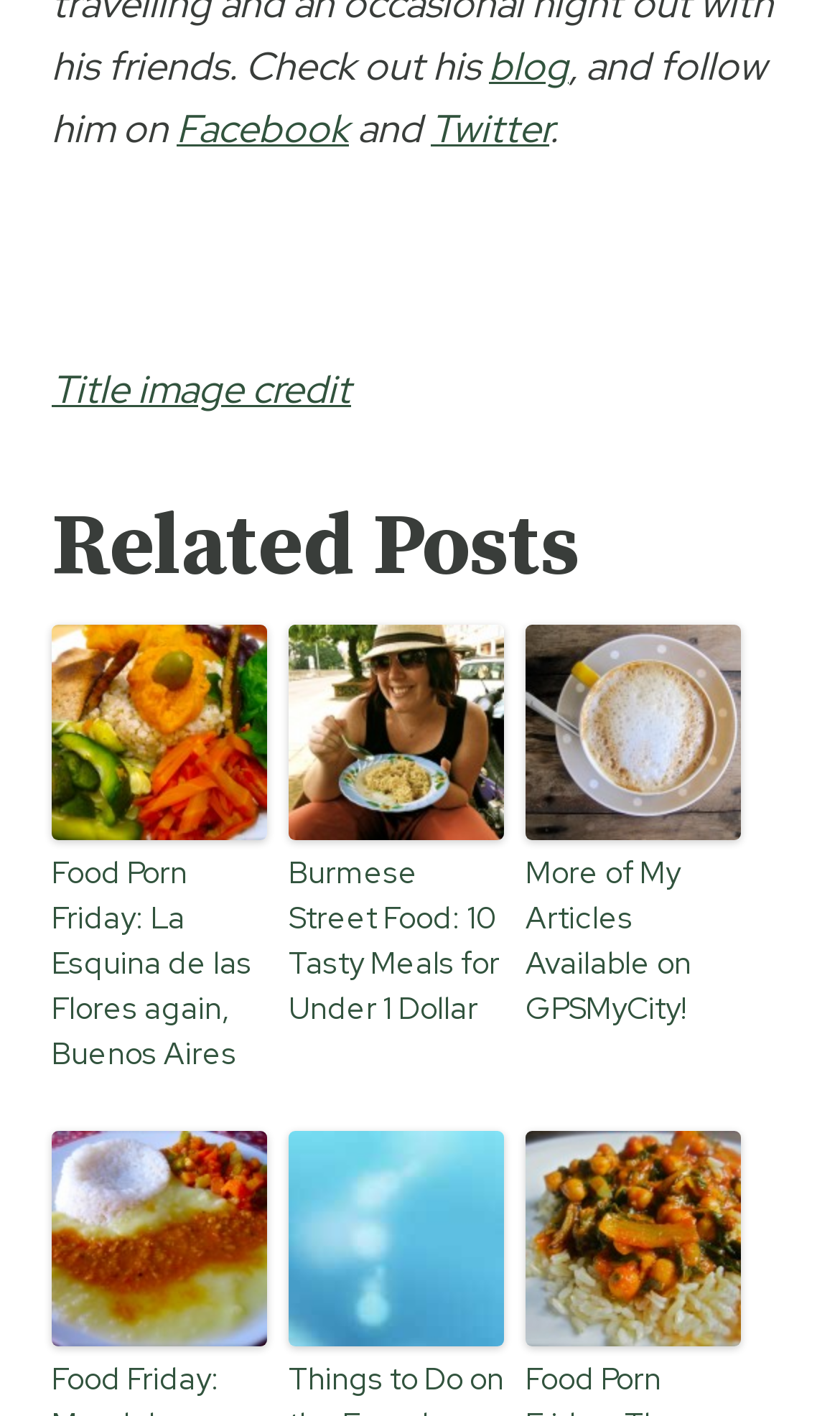Locate the UI element described by parent_node: Food Friday: Mandala, Arequipa and provide its bounding box coordinates. Use the format (top-left x, top-left y, bottom-right x, bottom-right y) with all values as floating point numbers between 0 and 1.

[0.062, 0.799, 0.318, 0.951]